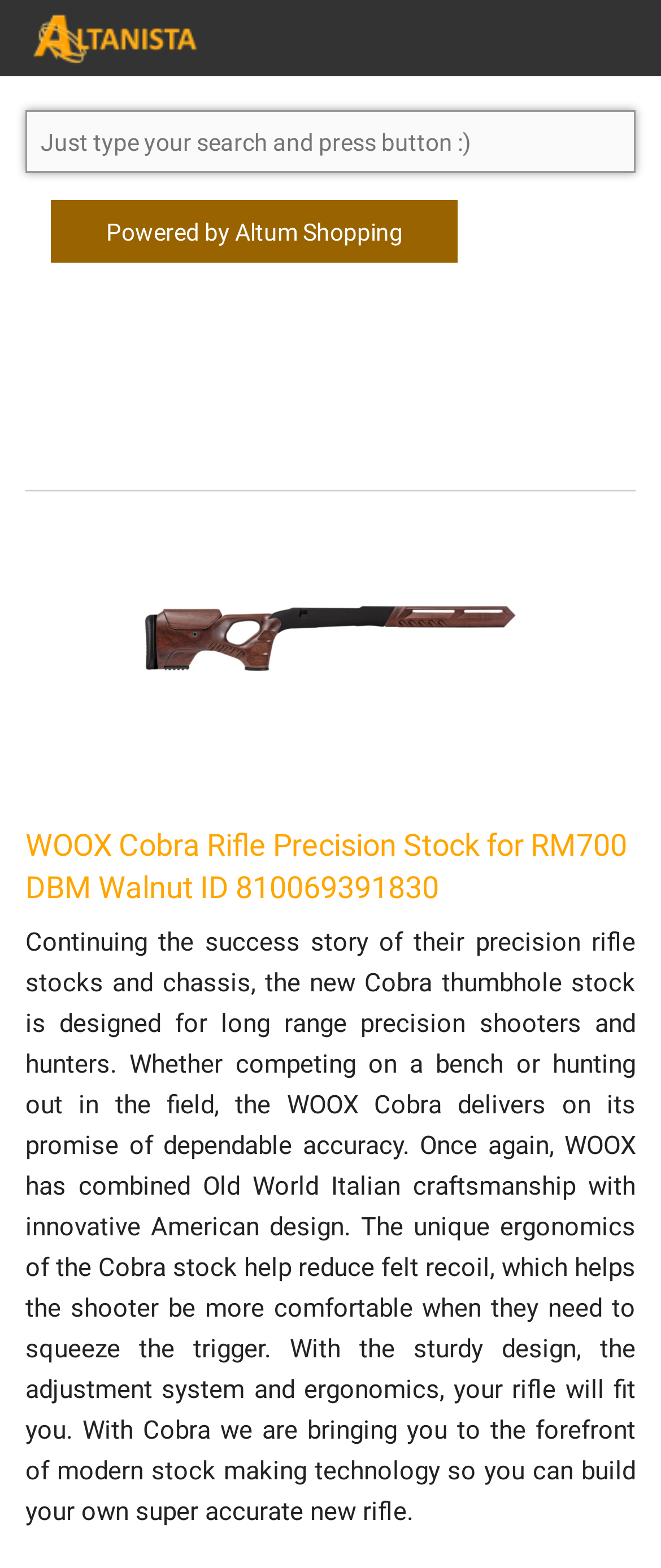What is the product name?
Look at the image and answer the question using a single word or phrase.

WOOX Cobra Rifle Precision Stock